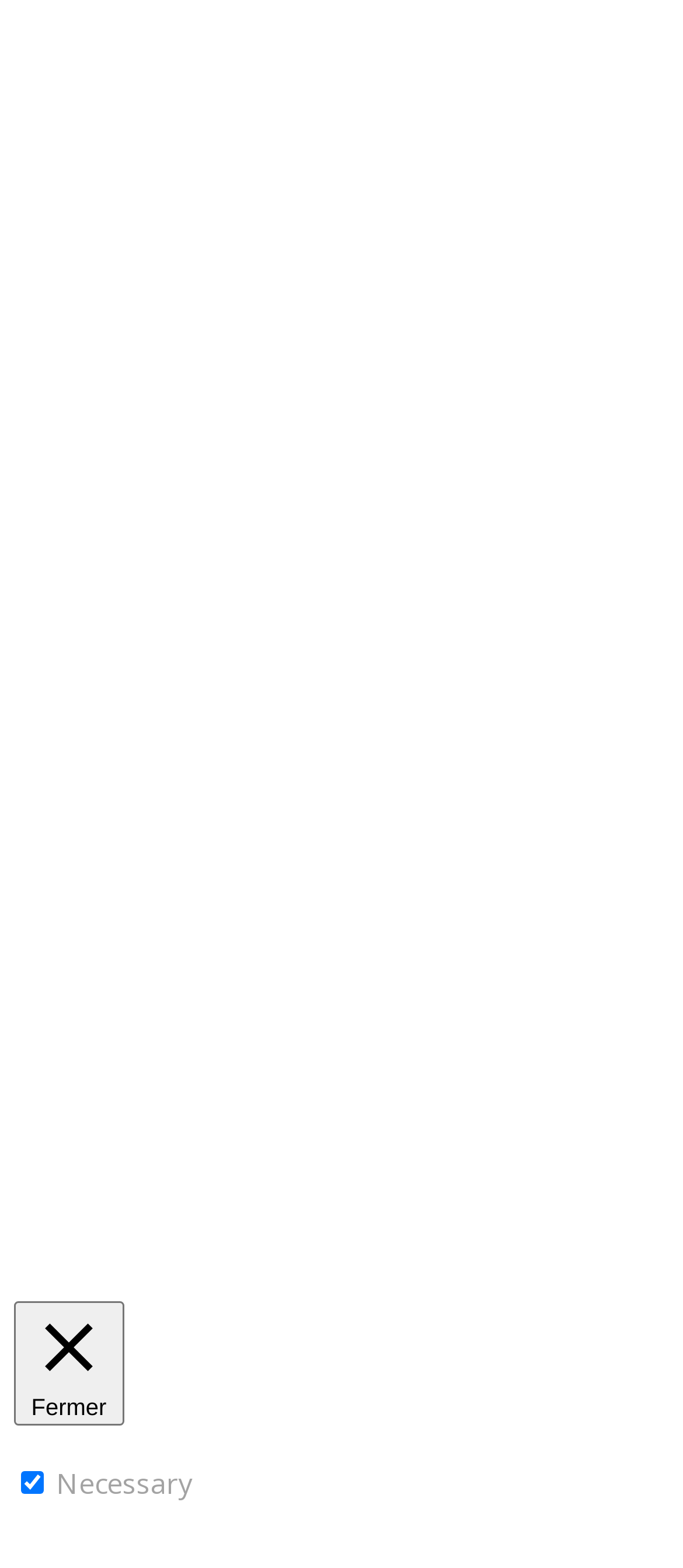Using details from the image, please answer the following question comprehensively:
What are the operating hours of the institute?

The operating hours of the institute can be found in the 'A propos' section, which is located below the site plan. The operating hours are from '11H à 20H'.